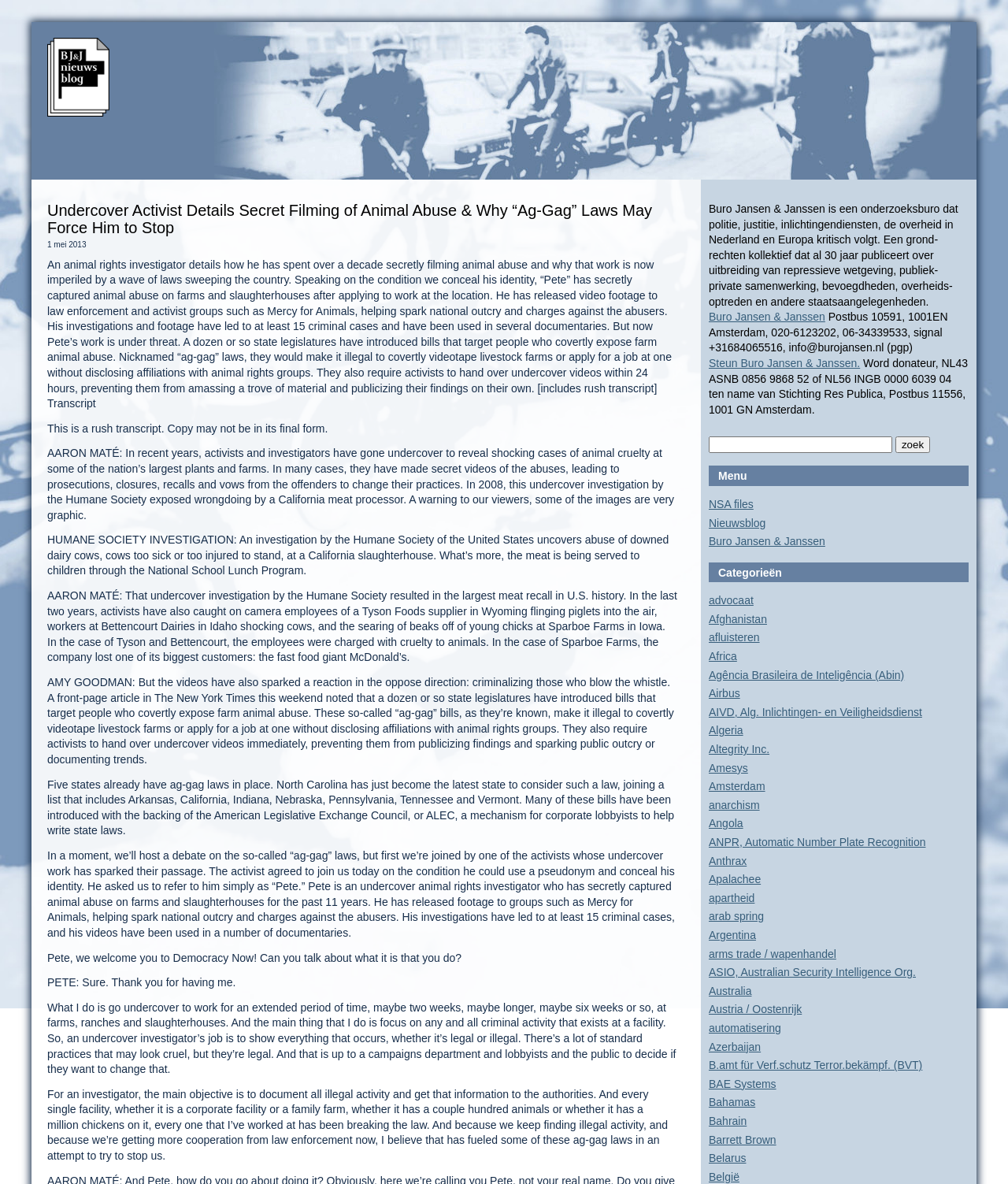Please mark the bounding box coordinates of the area that should be clicked to carry out the instruction: "Click the 'zoek' button".

[0.888, 0.369, 0.923, 0.383]